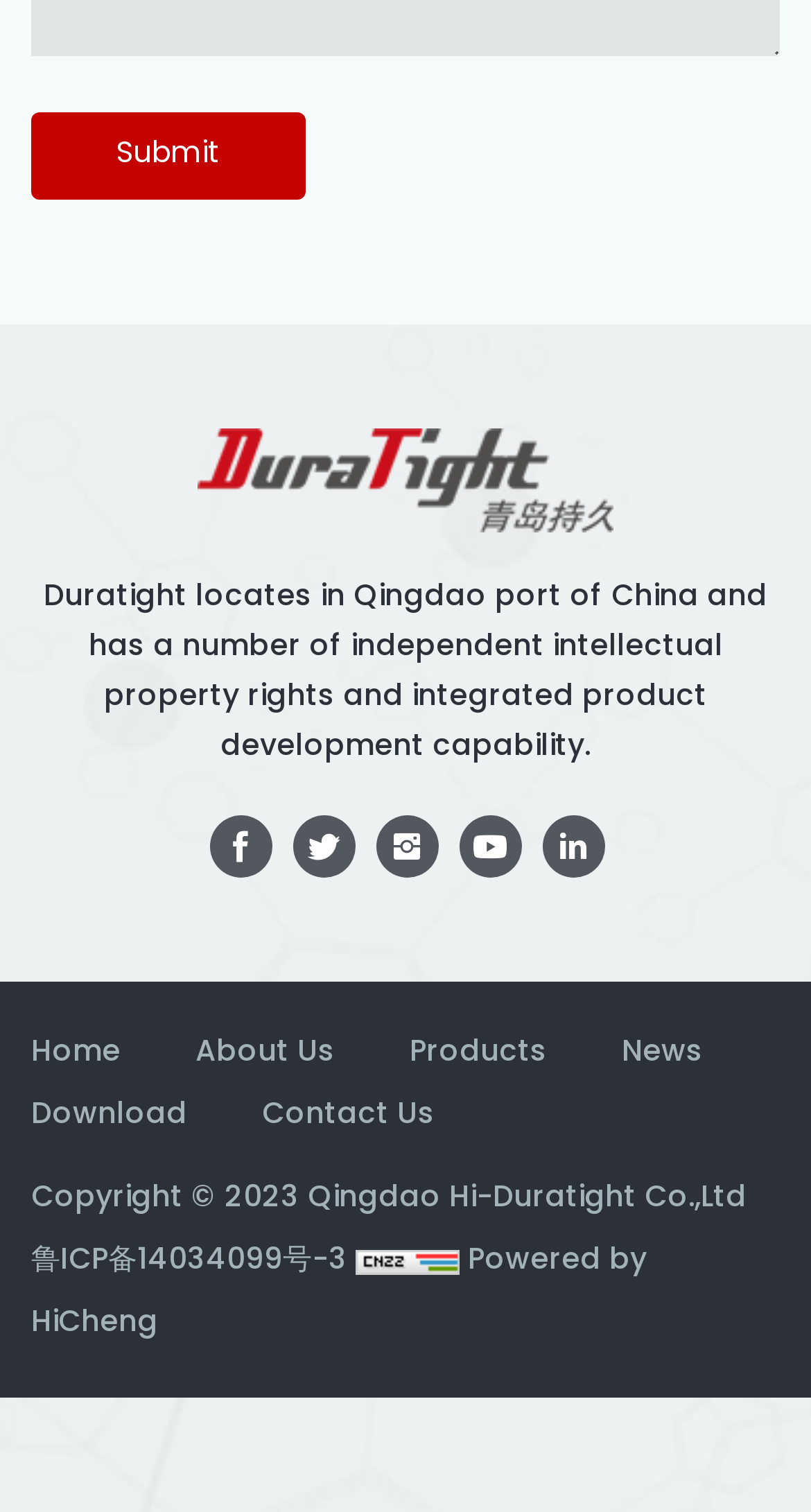Determine the bounding box coordinates for the area that should be clicked to carry out the following instruction: "Contact Us".

[0.282, 0.723, 0.577, 0.754]